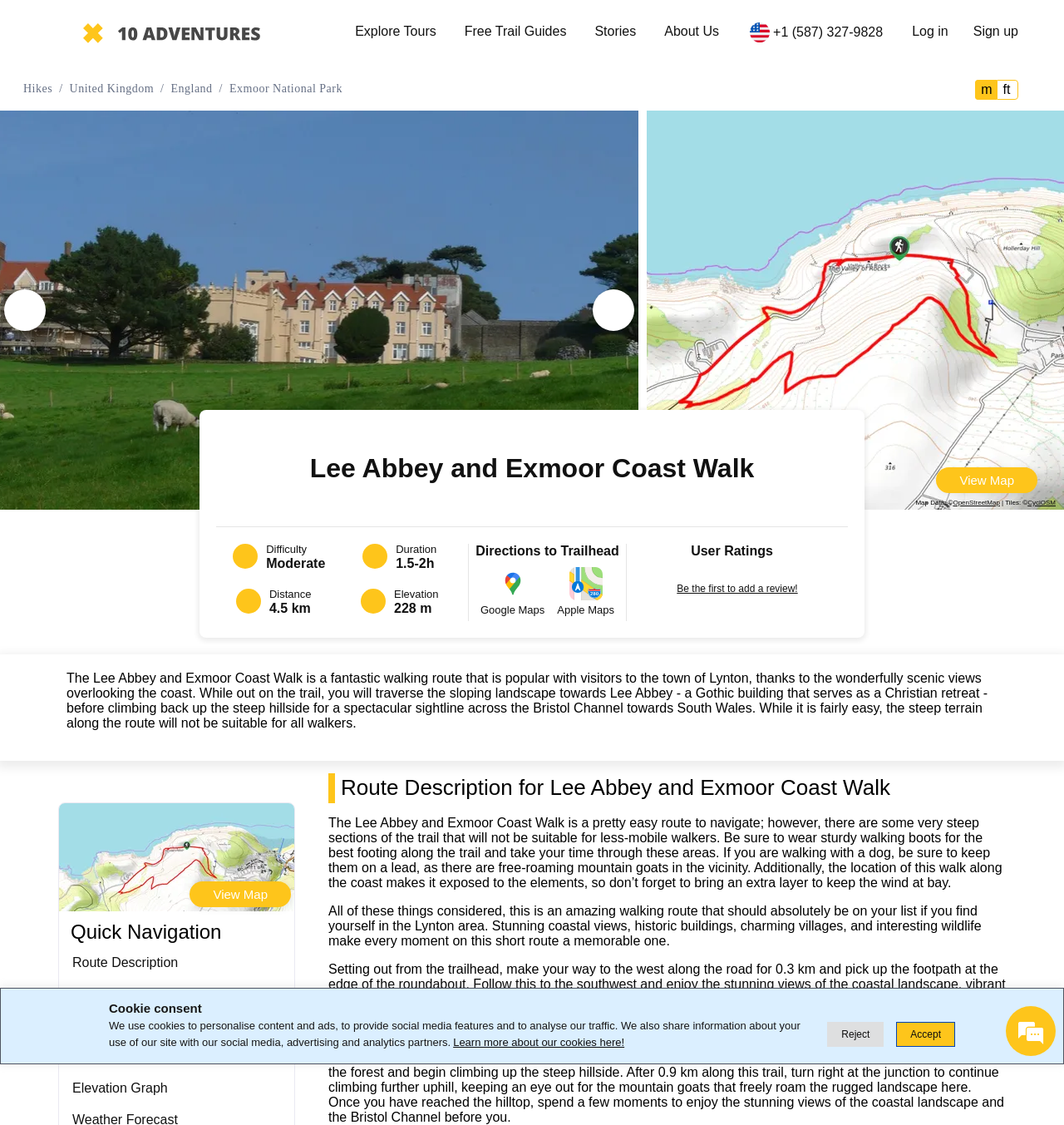Determine the bounding box coordinates of the clickable element to achieve the following action: 'Explore 'Cement finish' option'. Provide the coordinates as four float values between 0 and 1, formatted as [left, top, right, bottom].

None